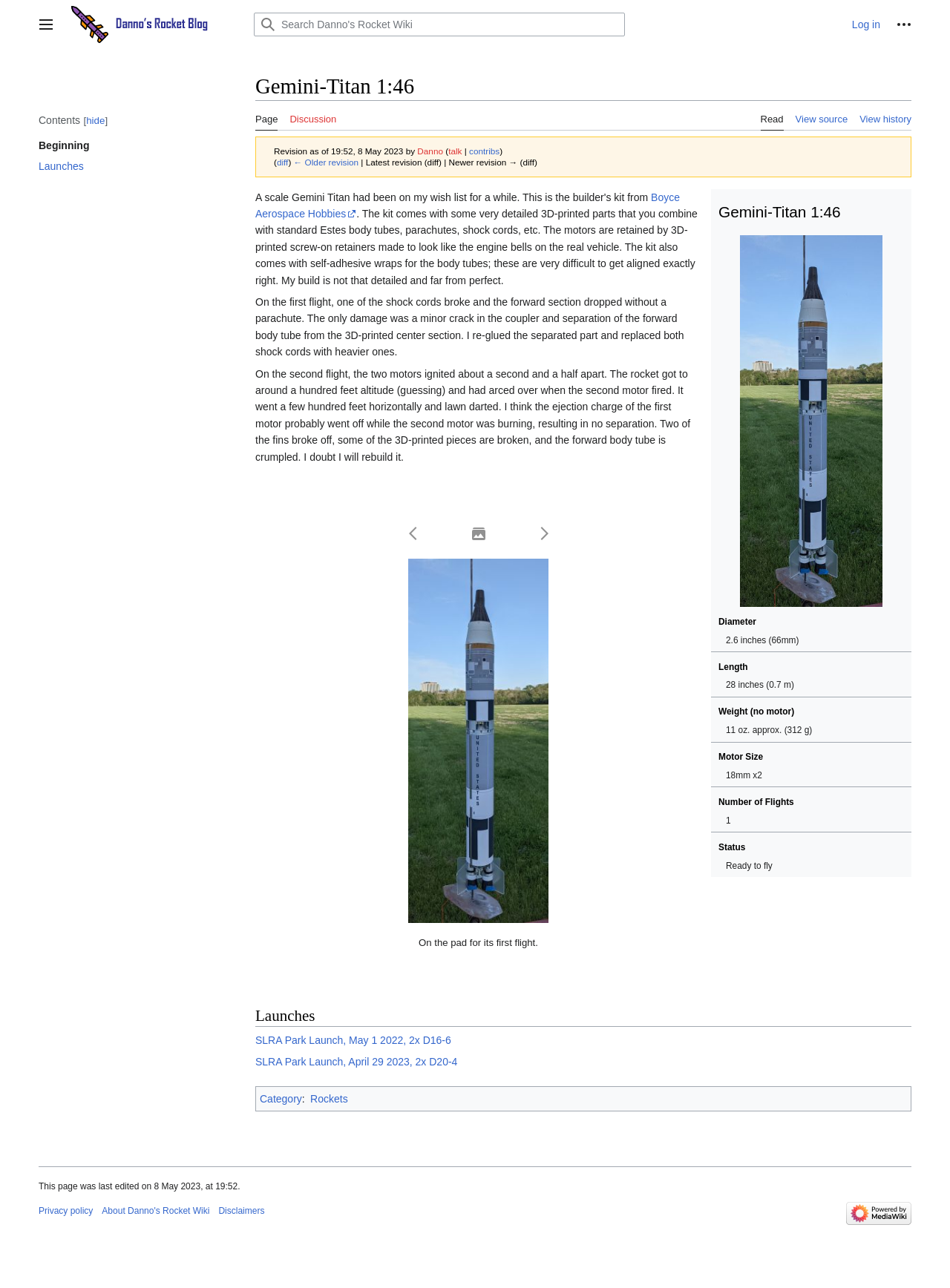Who edited the page last? Using the information from the screenshot, answer with a single word or phrase.

Danno